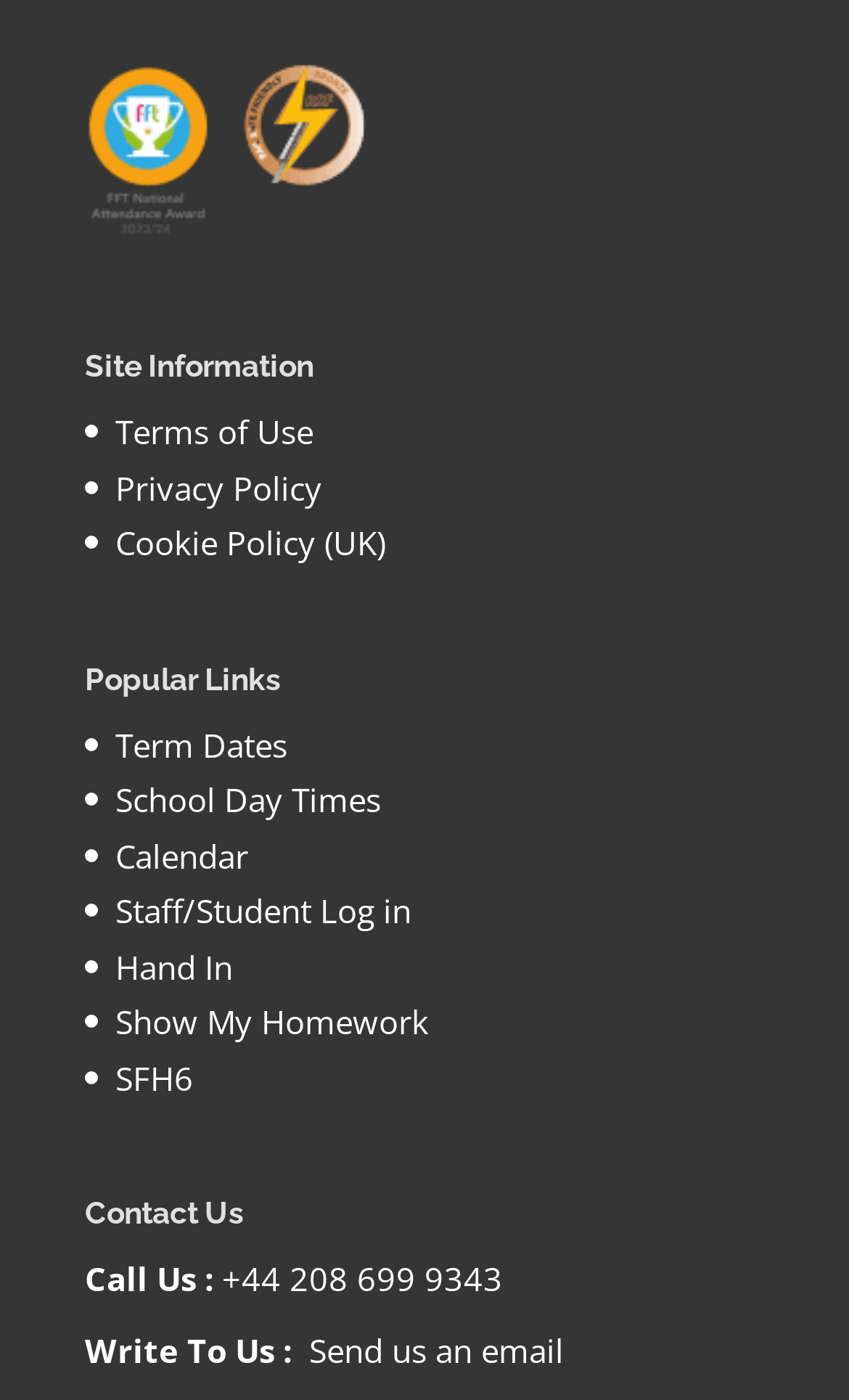What is the first popular link? Using the information from the screenshot, answer with a single word or phrase.

Term Dates